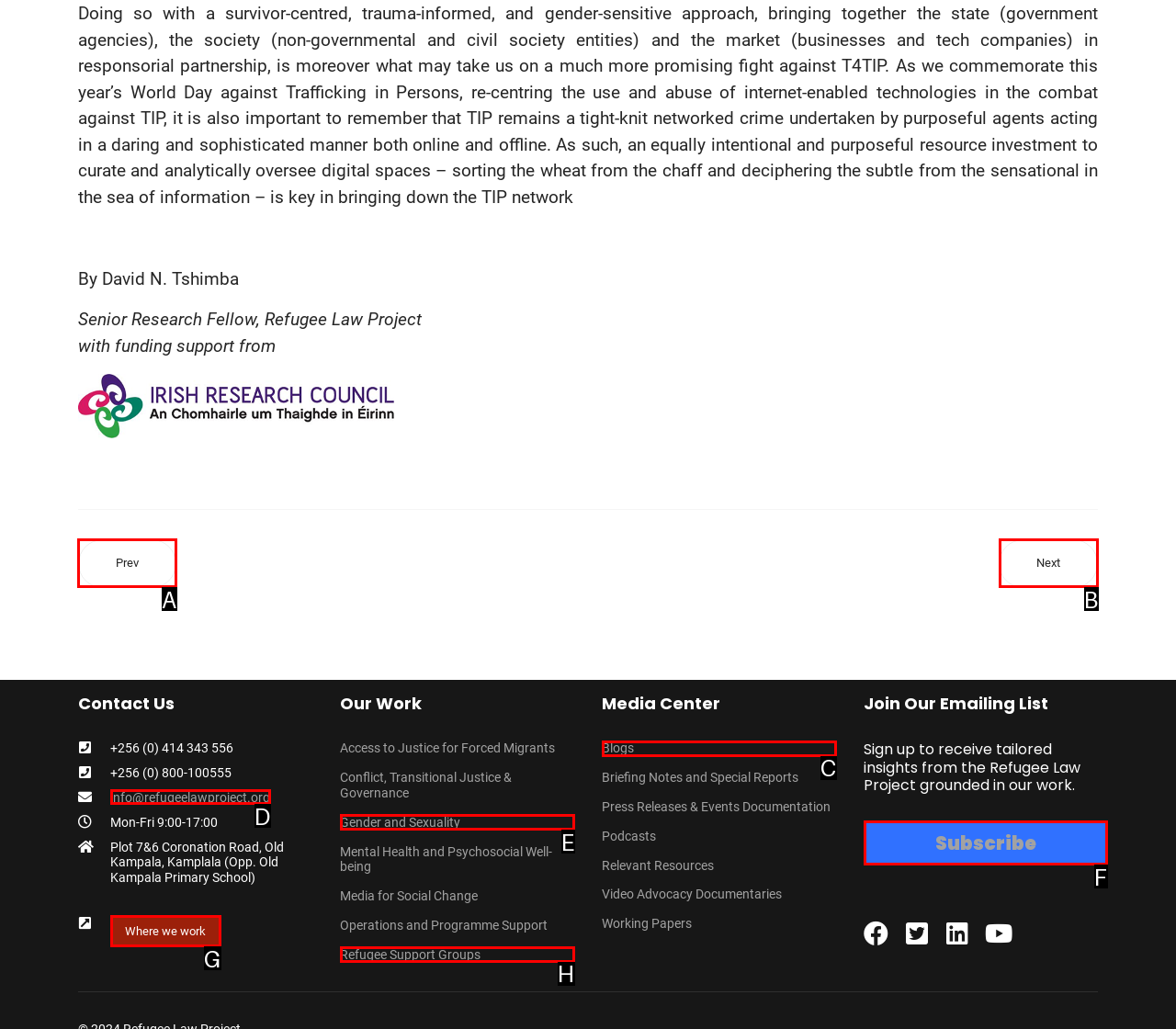Identify the correct HTML element to click for the task: Click on 'Previous article: War forgotten victims: Vulnerabilities of children born out of rape during war'. Provide the letter of your choice.

A